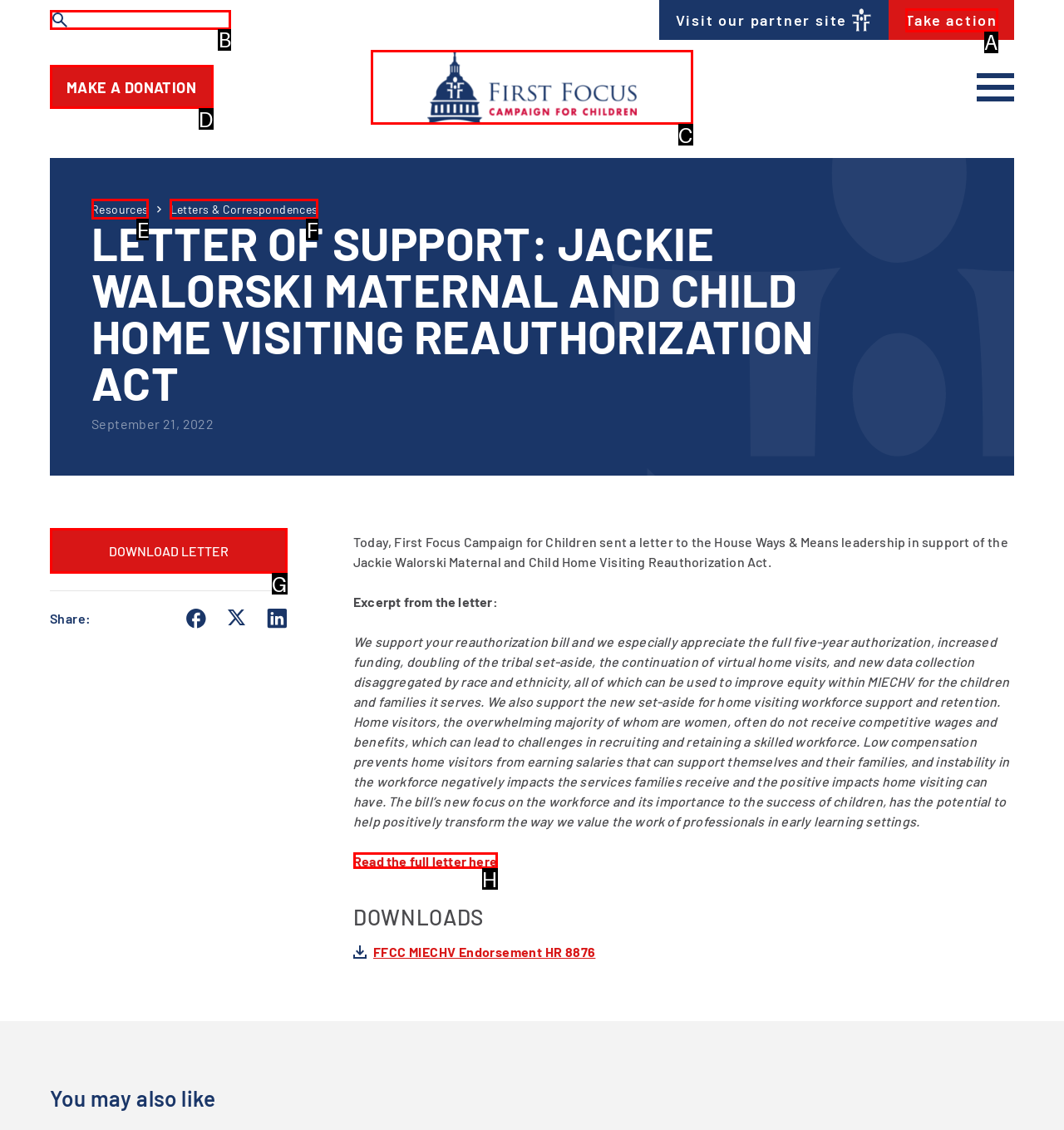Which UI element should be clicked to perform the following task: Search for something? Answer with the corresponding letter from the choices.

B